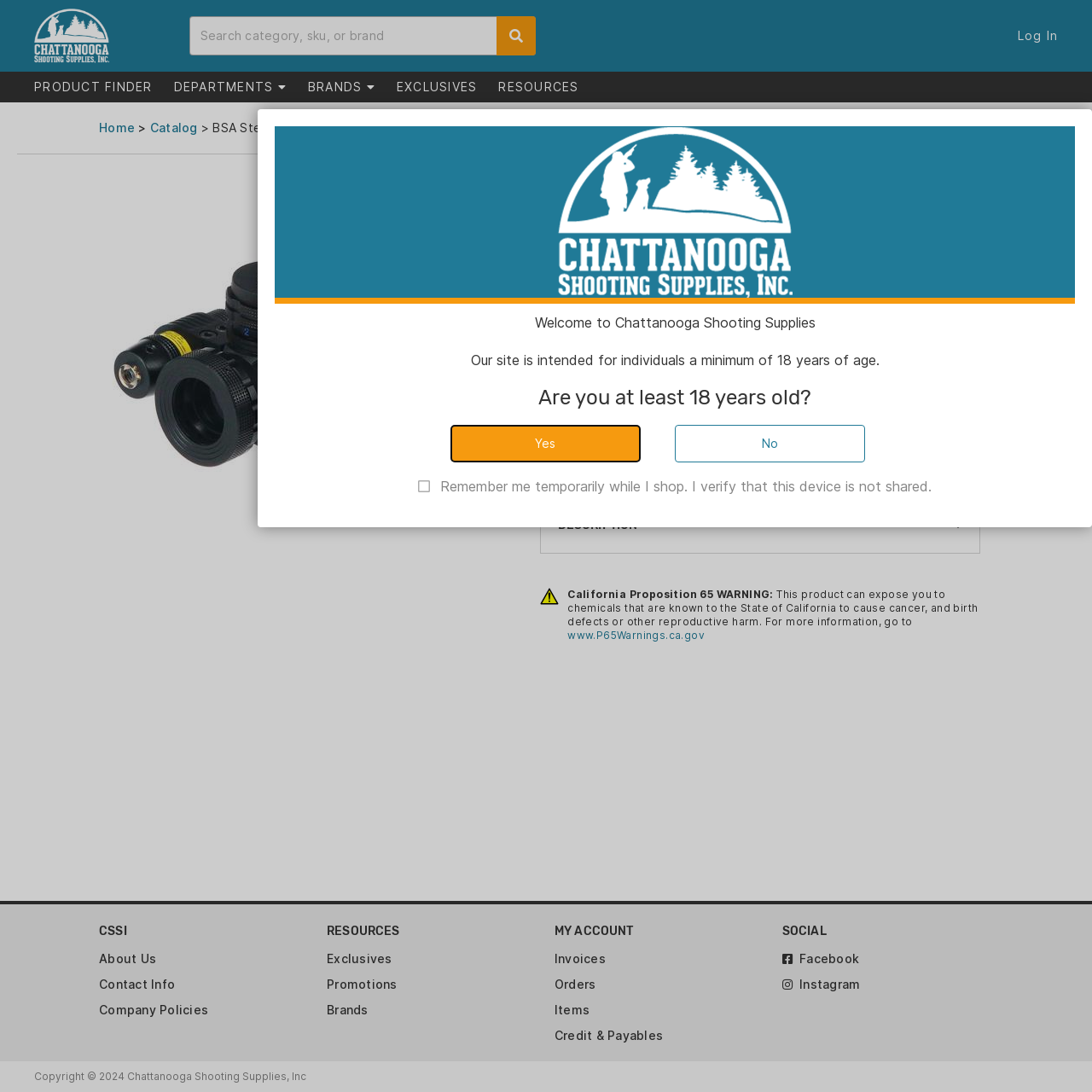Answer the question below using just one word or a short phrase: 
What is the objective lens size of the sight?

20mm